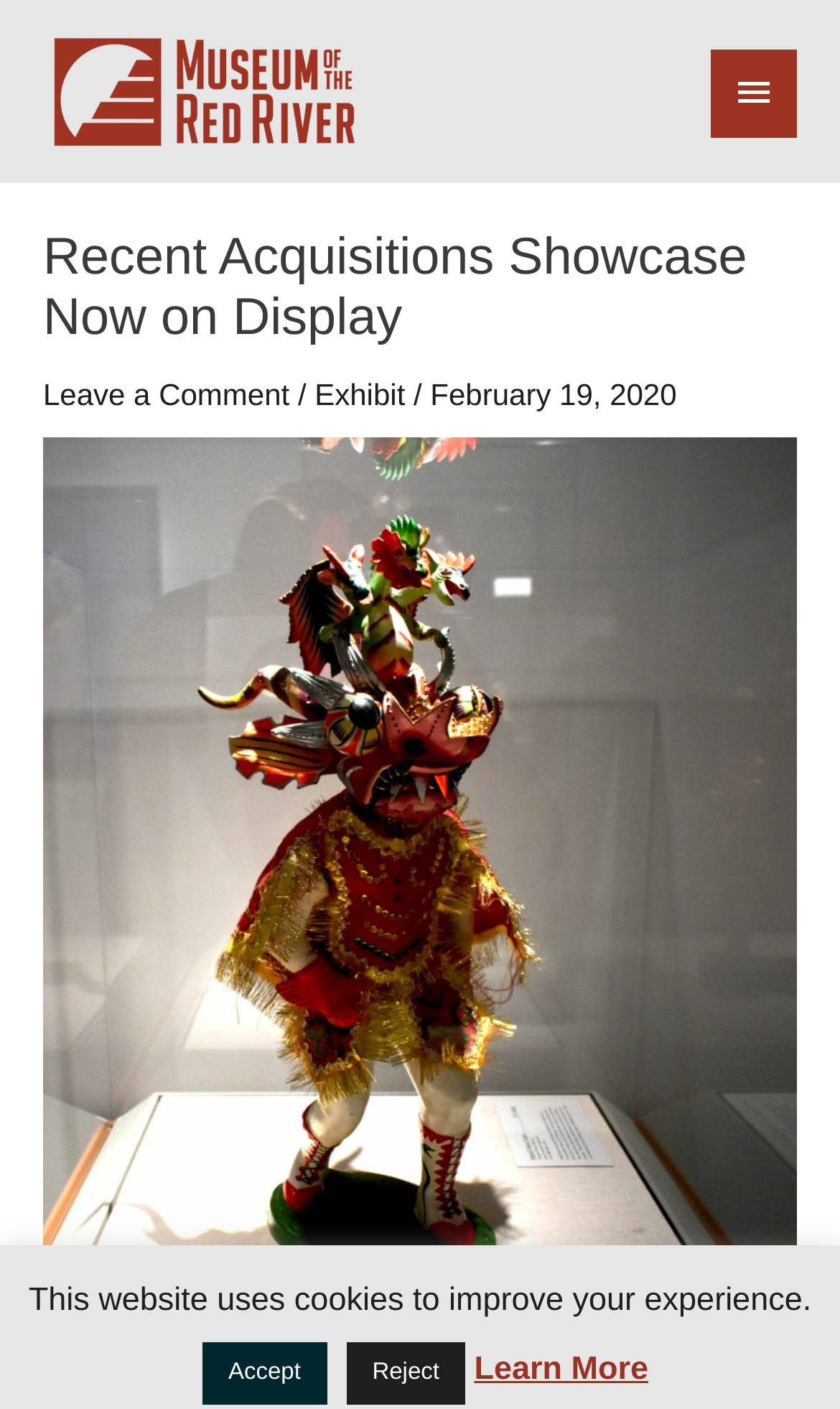Describe the webpage meticulously, covering all significant aspects.

The webpage is about the "Recent Acquisitions Showcase Now on Display" at the Museum of the Red River. At the top left, there is a link to the museum's website, accompanied by an image of the museum's logo. 

On the top right, there is a main menu button that, when expanded, reveals a header section. This section contains a heading that repeats the title of the showcase, followed by a link to leave a comment, and then a series of links and separators that indicate the post's categories, including "Exhibit", and the date "February 19, 2020". 

Below the header section, there is a static text "Post navigation". At the very bottom of the page, there is a notification about the website using cookies, with buttons to "Accept" or "Reject" them, and a link to "Learn More" about the cookies policy.